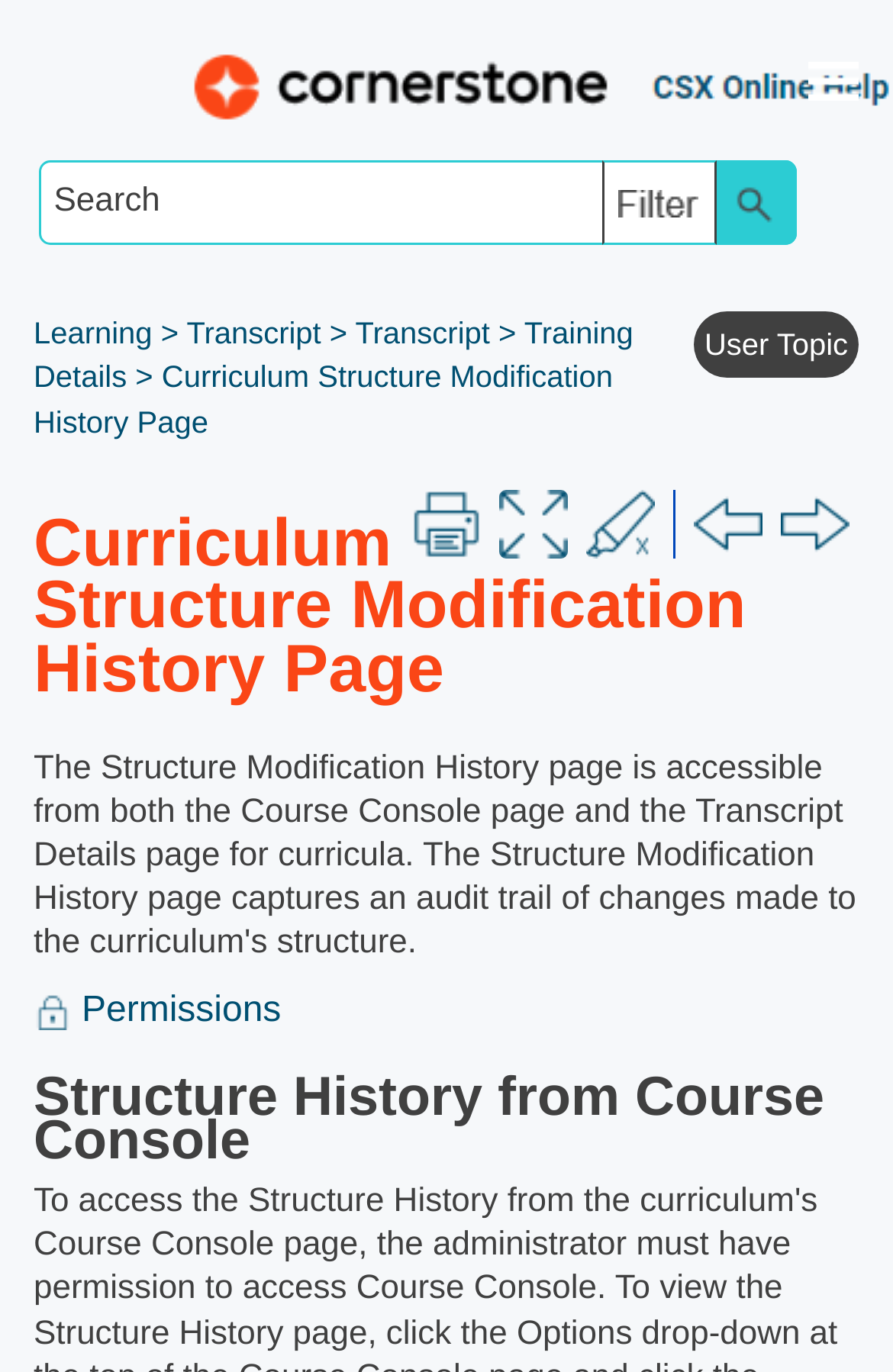How many images are on the page?
Using the visual information, reply with a single word or short phrase.

9